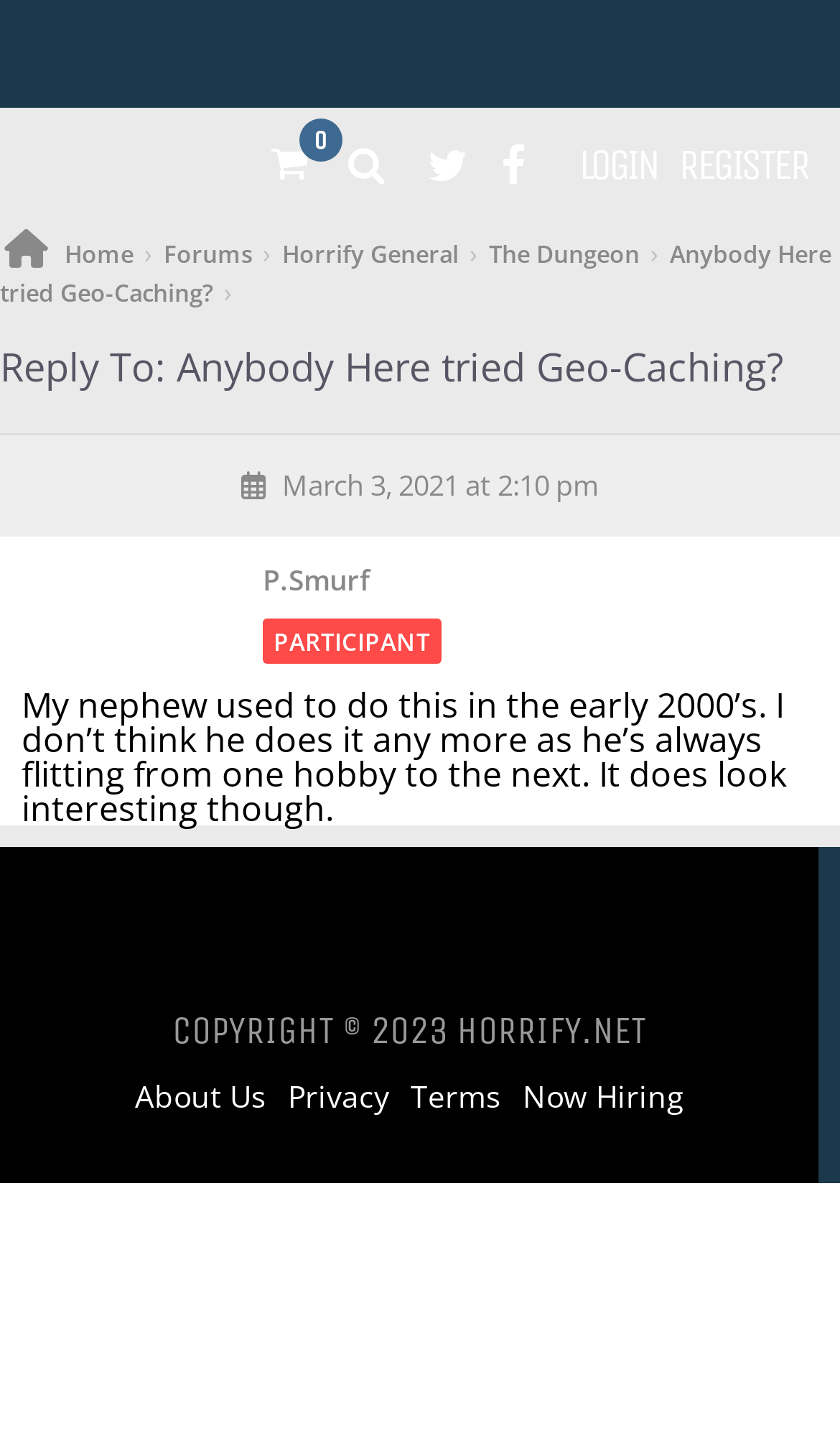Locate the bounding box coordinates of the item that should be clicked to fulfill the instruction: "Visit the About Us page".

[0.16, 0.756, 0.317, 0.777]